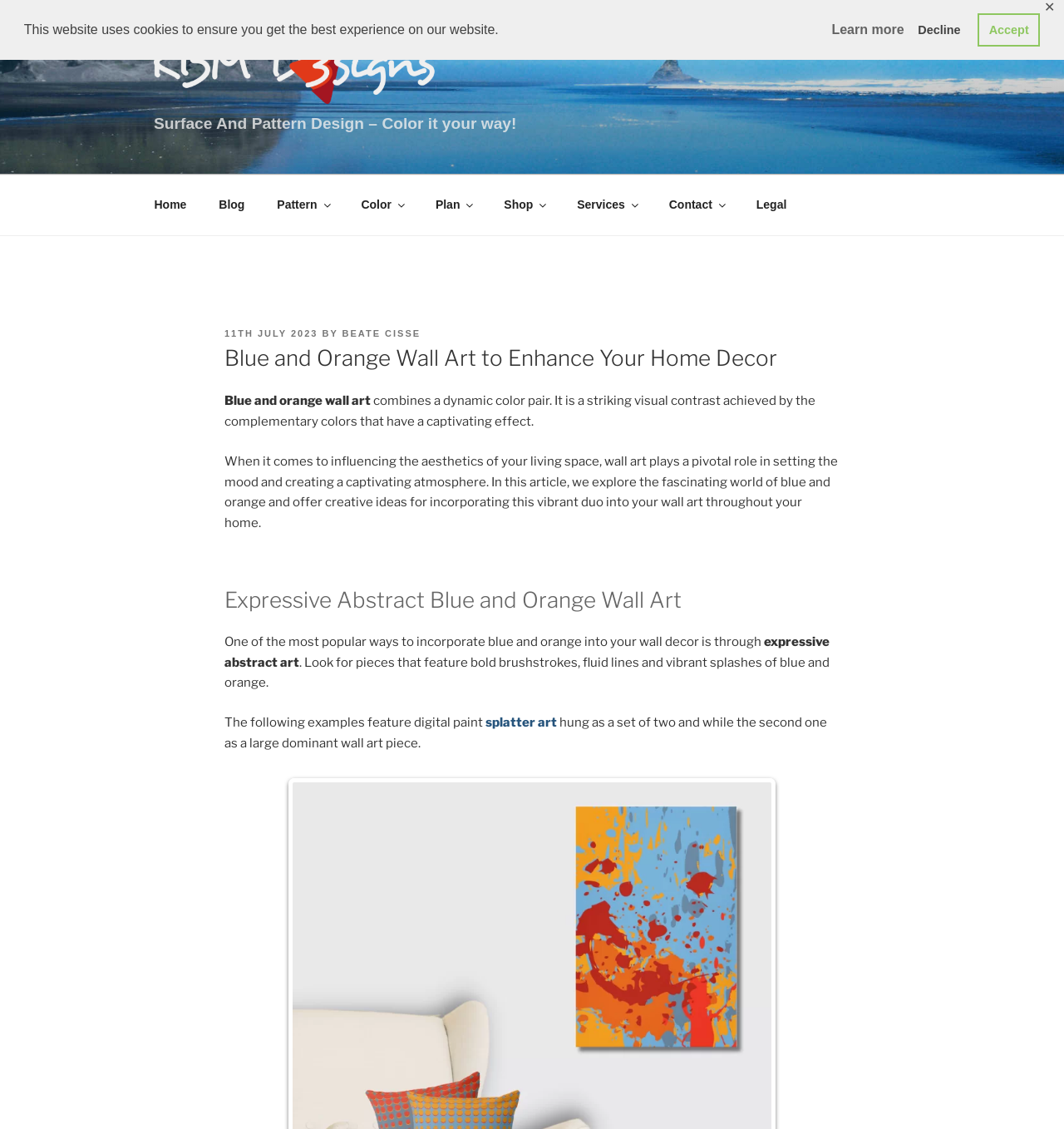Determine the bounding box coordinates of the area to click in order to meet this instruction: "Click the KBM D3signs logo".

[0.145, 0.033, 0.436, 0.098]